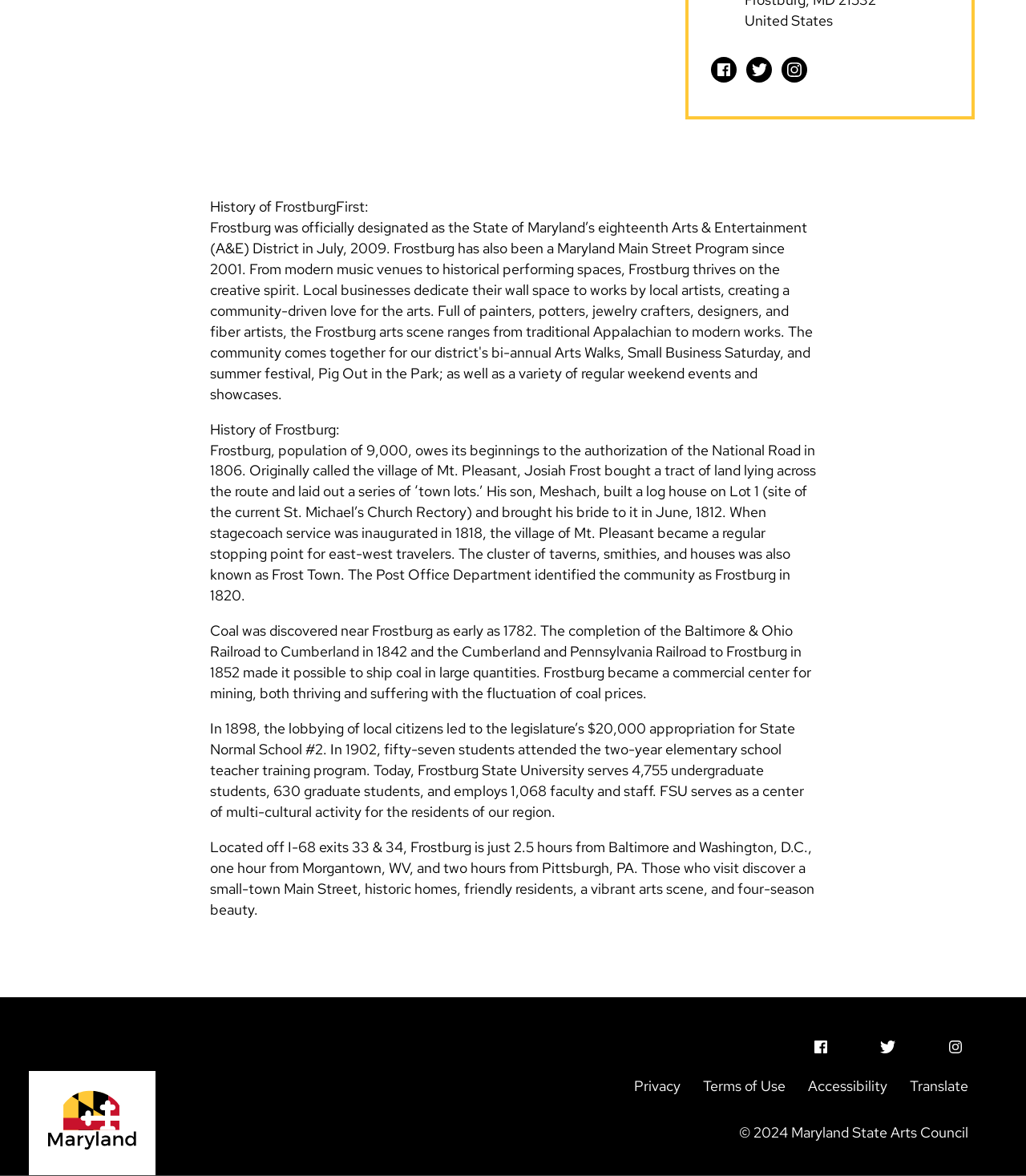What is the name of the university mentioned on this webpage?
Give a single word or phrase as your answer by examining the image.

Frostburg State University